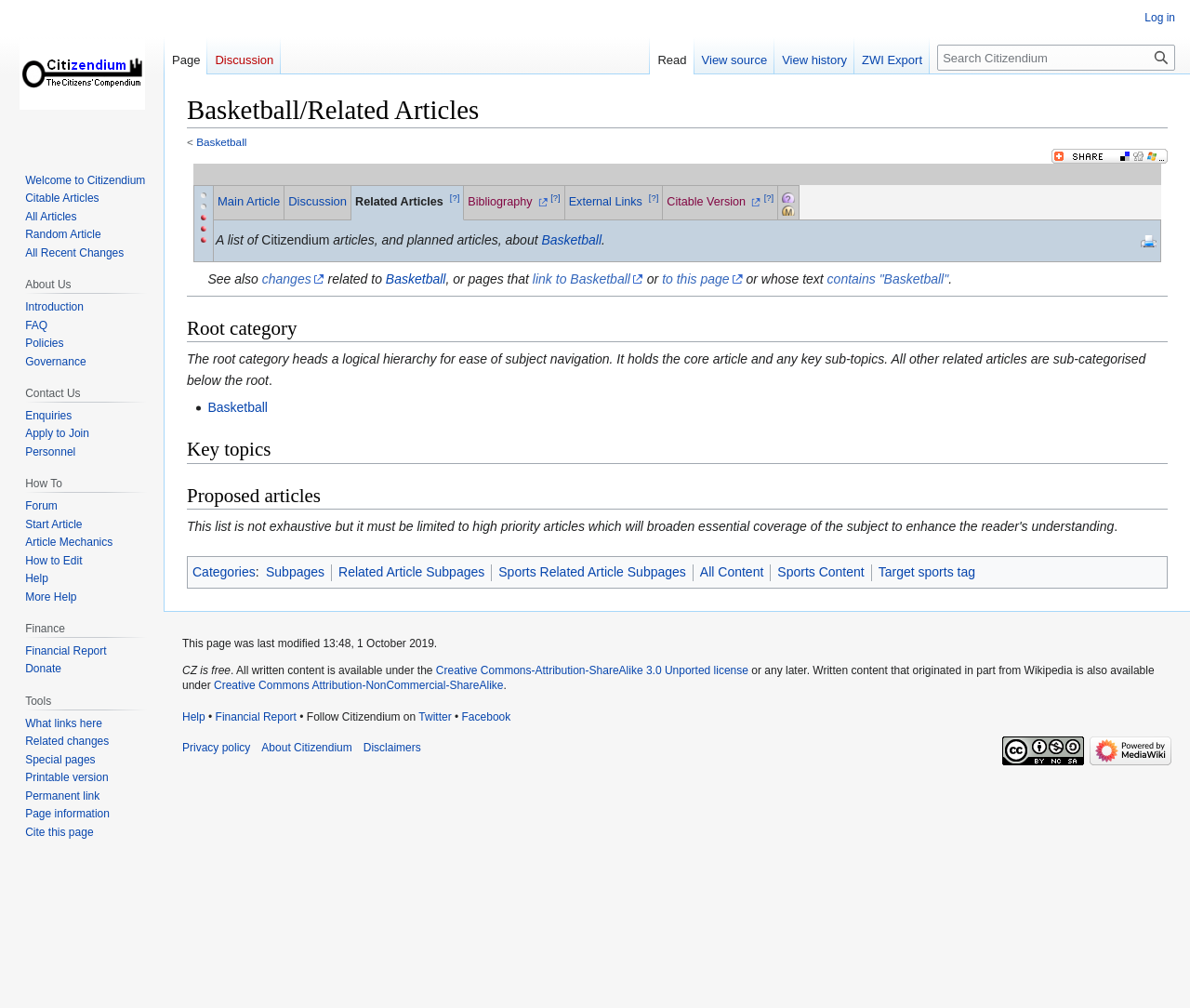What is the purpose of the 'Printable version' link?
Look at the image and provide a short answer using one word or a phrase.

To access a printable version